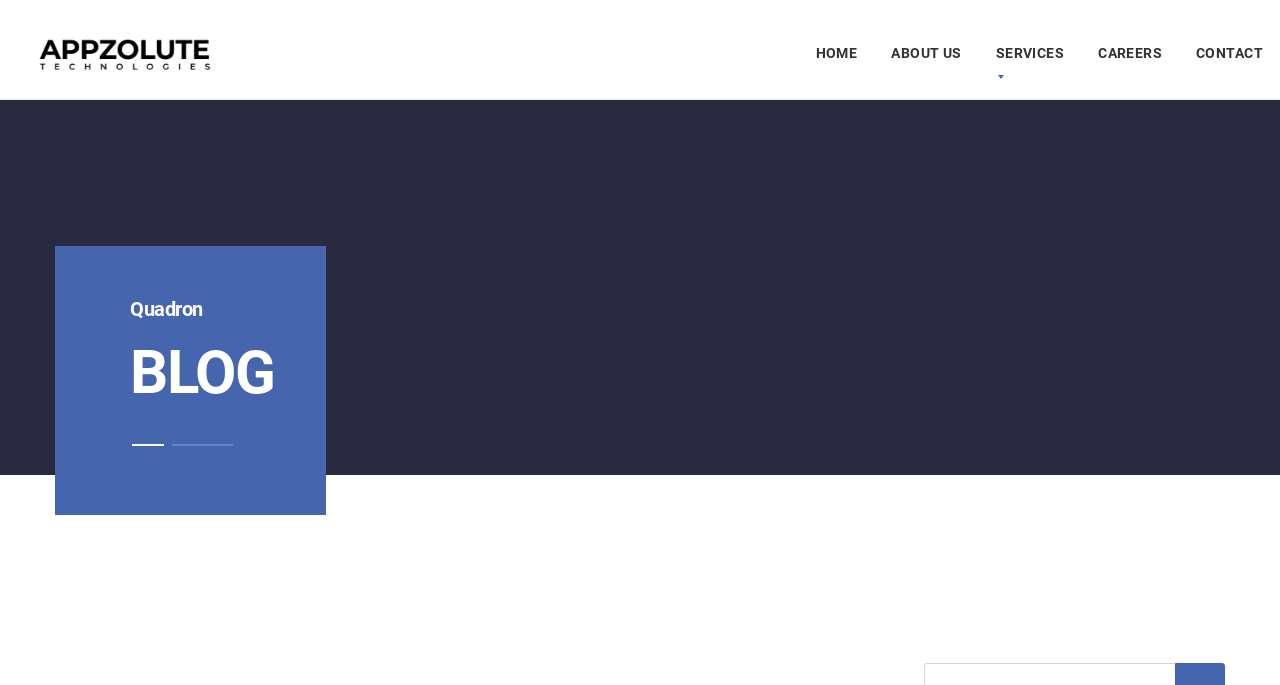Respond to the question below with a single word or phrase:
Is there an image at the top-left corner?

Yes